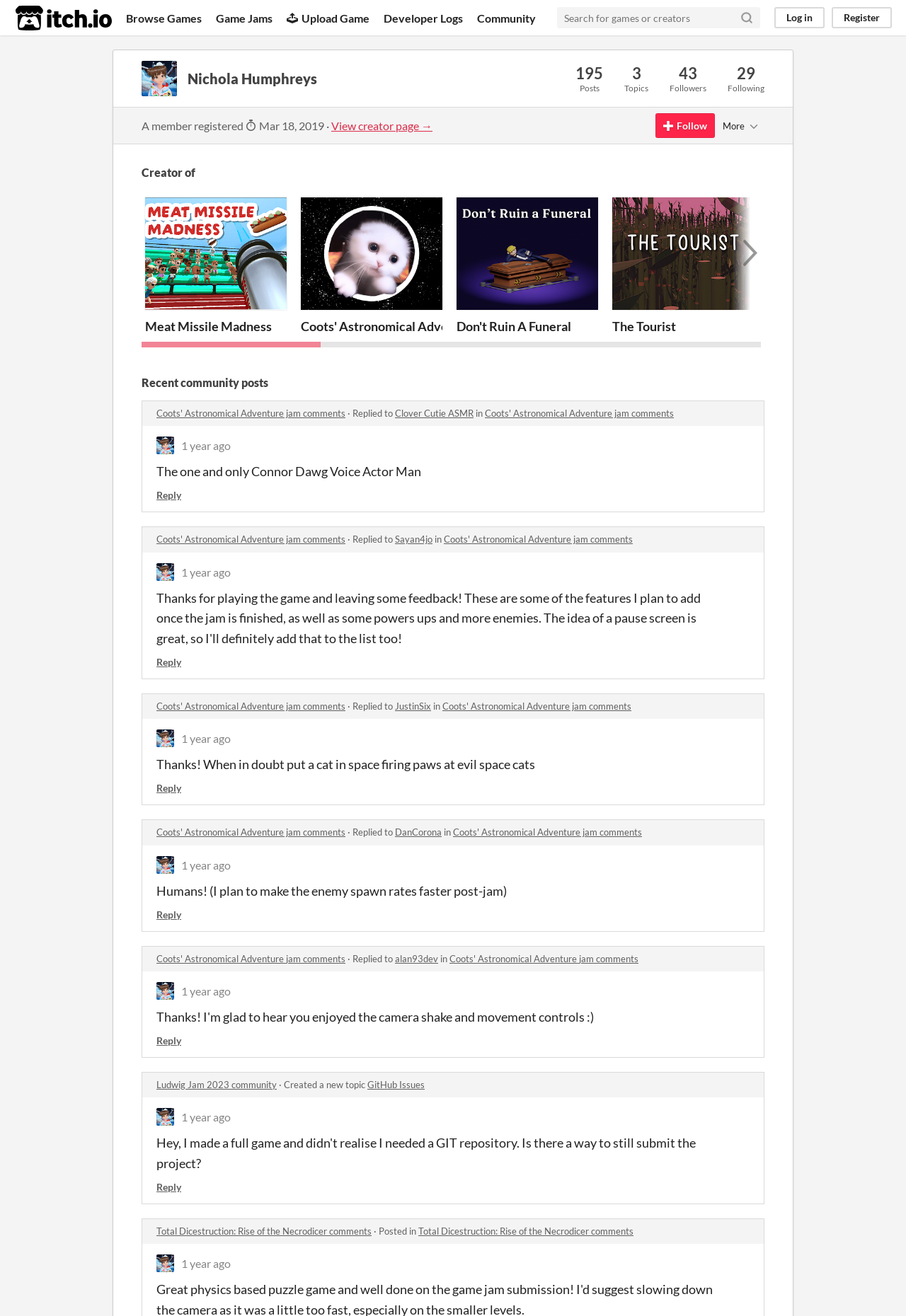Respond with a single word or phrase for the following question: 
How many posts does the creator have?

195